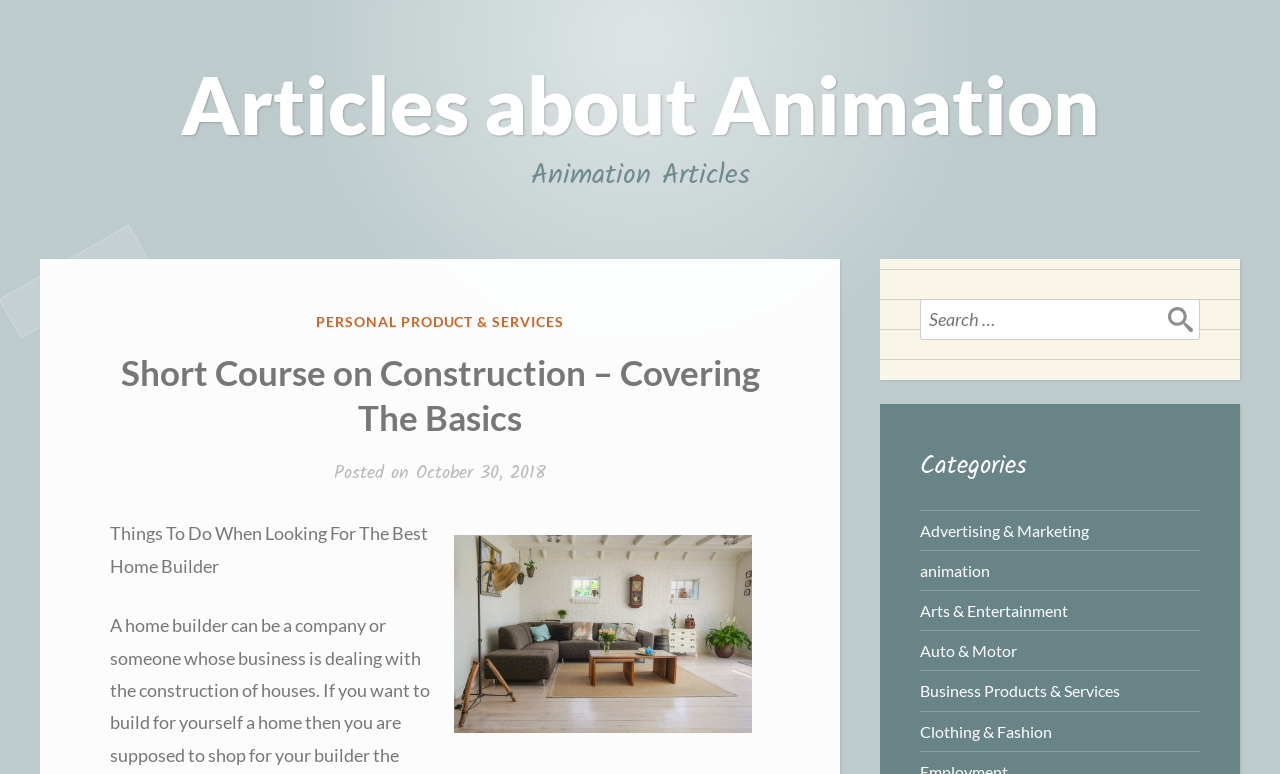What is the title of the image?
Using the image, respond with a single word or phrase.

Not specified